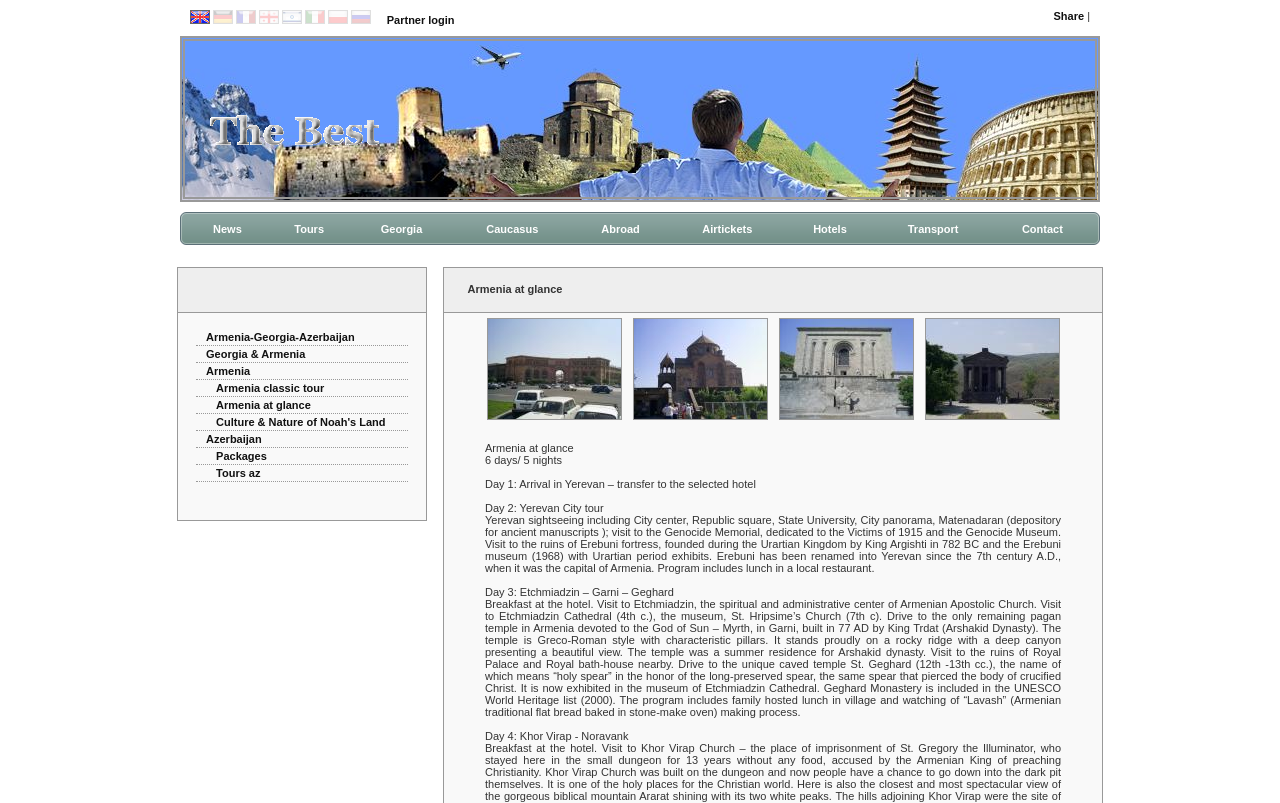What is the first tour option listed?
Give a one-word or short-phrase answer derived from the screenshot.

Armenia-Georgia-Azerbaijan